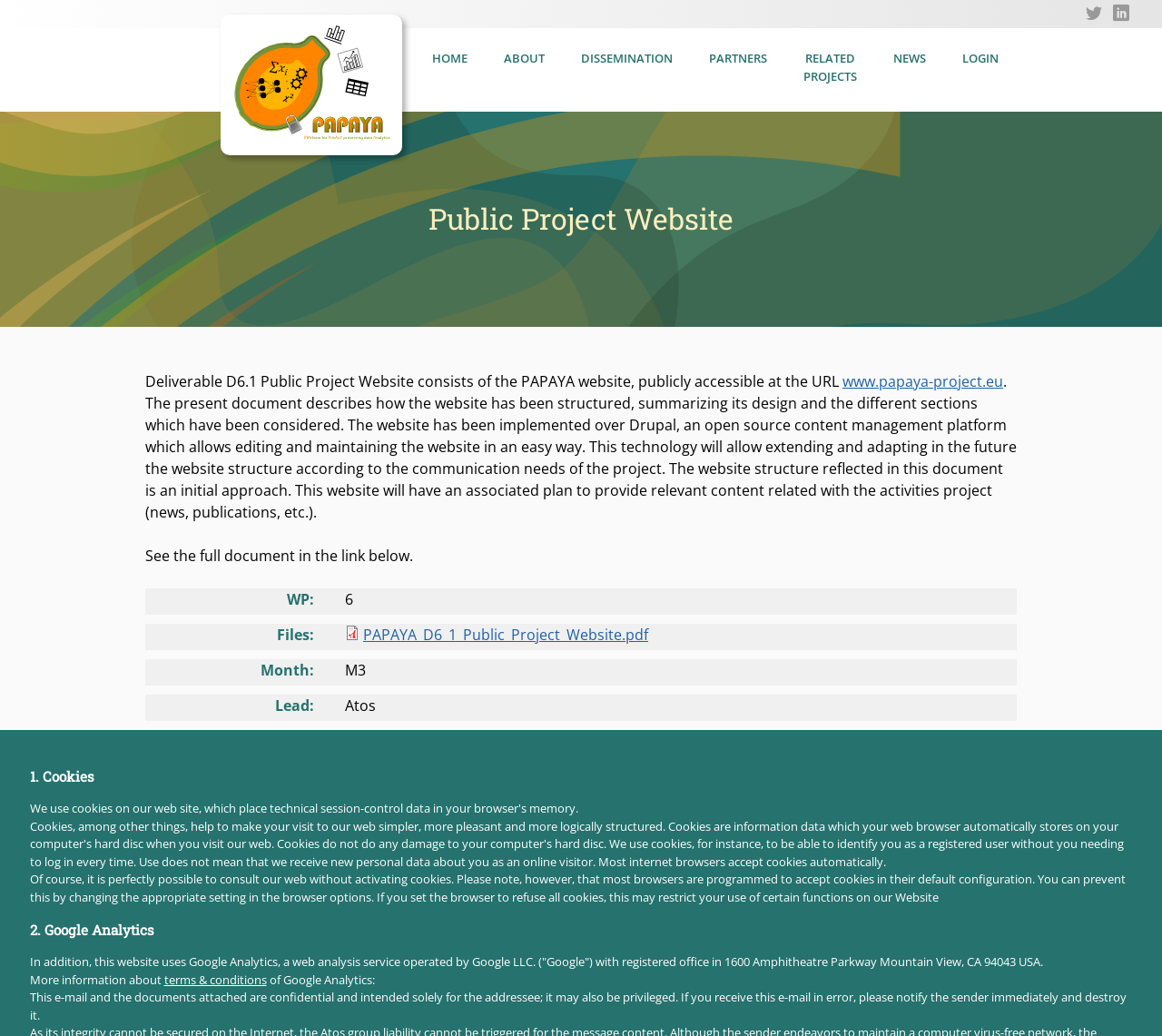Locate the bounding box coordinates of the clickable element to fulfill the following instruction: "Visit the PAPAYA website". Provide the coordinates as four float numbers between 0 and 1 in the format [left, top, right, bottom].

[0.725, 0.358, 0.863, 0.377]